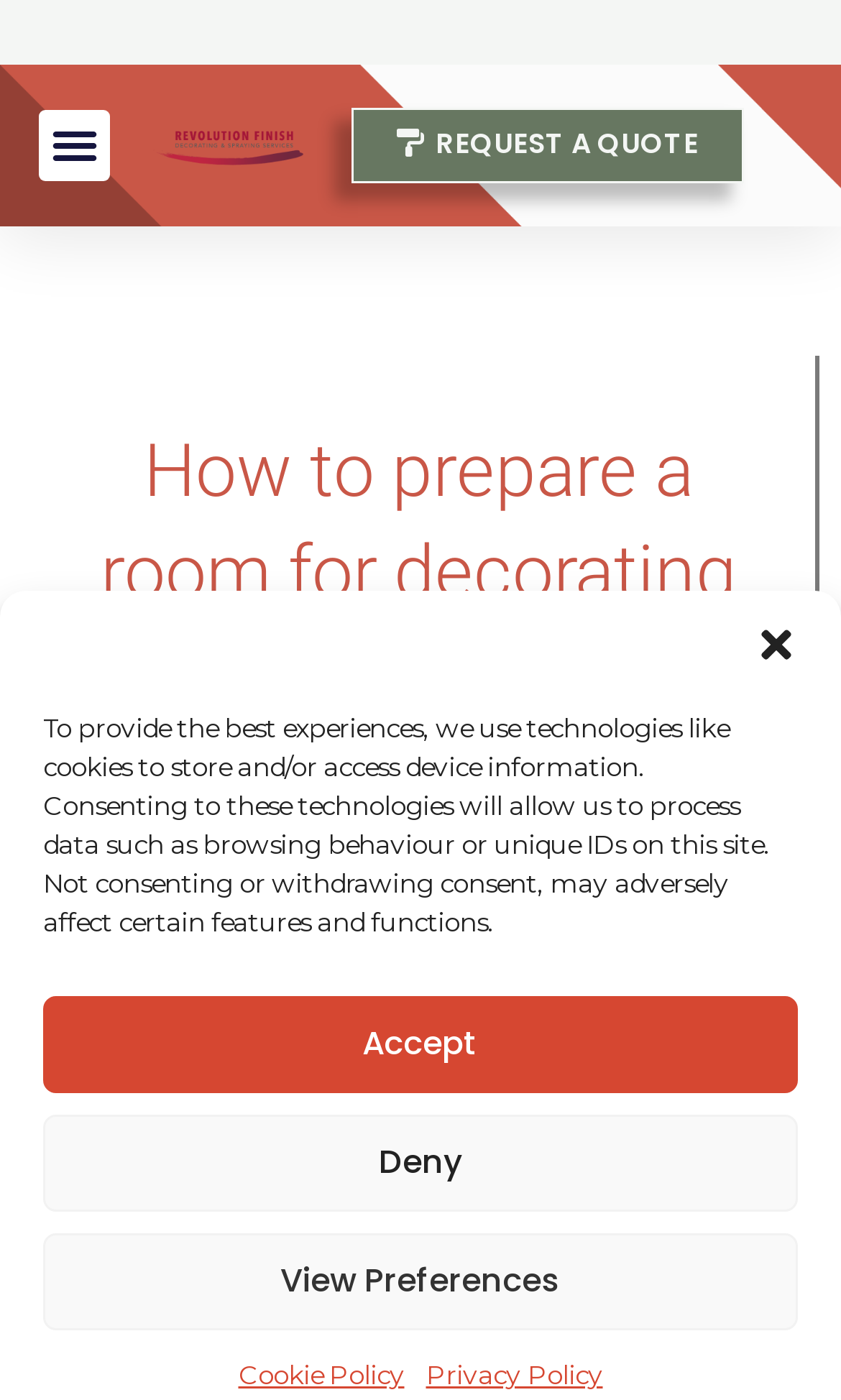Please locate the clickable area by providing the bounding box coordinates to follow this instruction: "Request a quote".

[0.418, 0.077, 0.885, 0.131]